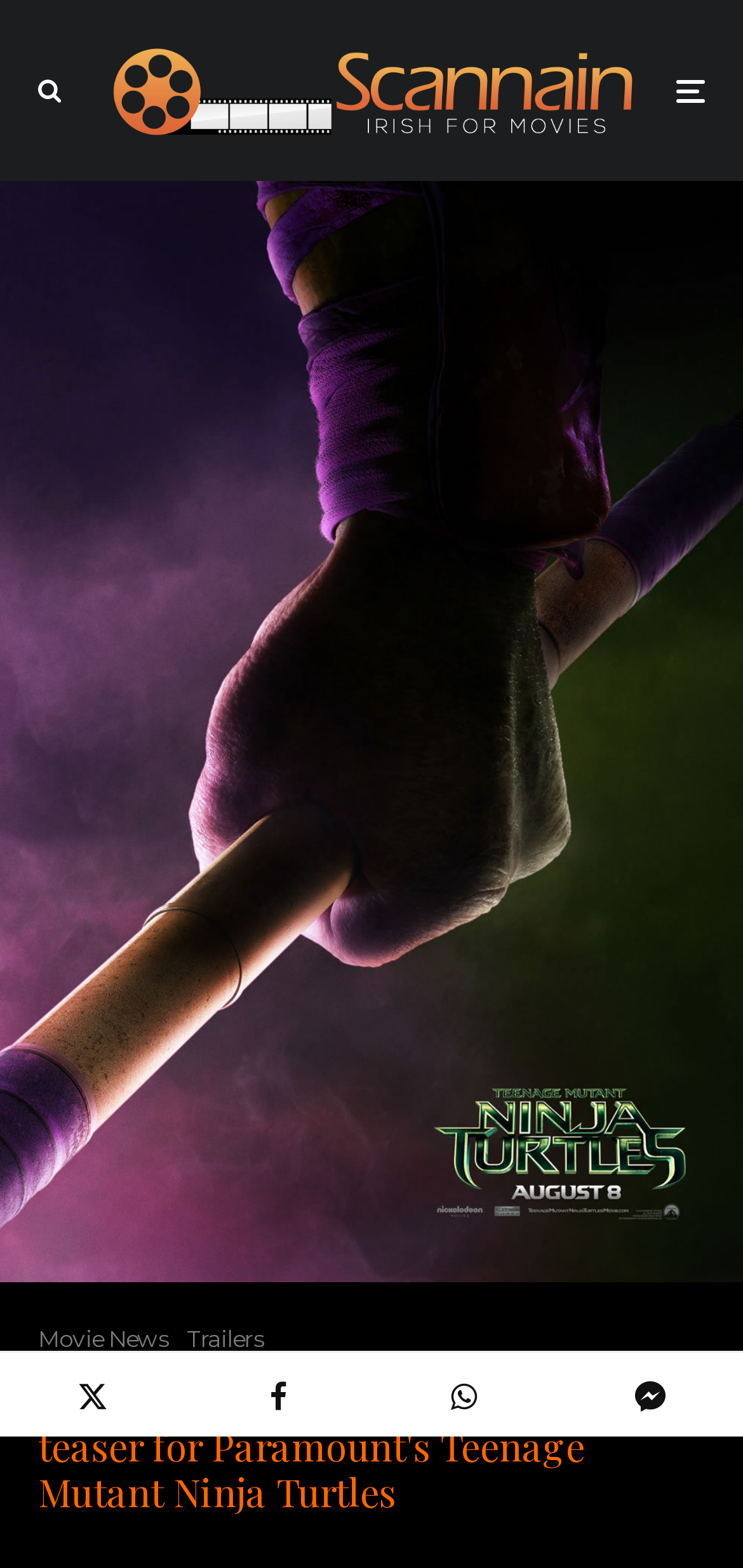Please study the image and answer the question comprehensively:
What is the purpose of the tweet link?

I found a 'Tweet' link at the bottom of the webpage, which suggests that its purpose is to allow users to tweet about the trailer.